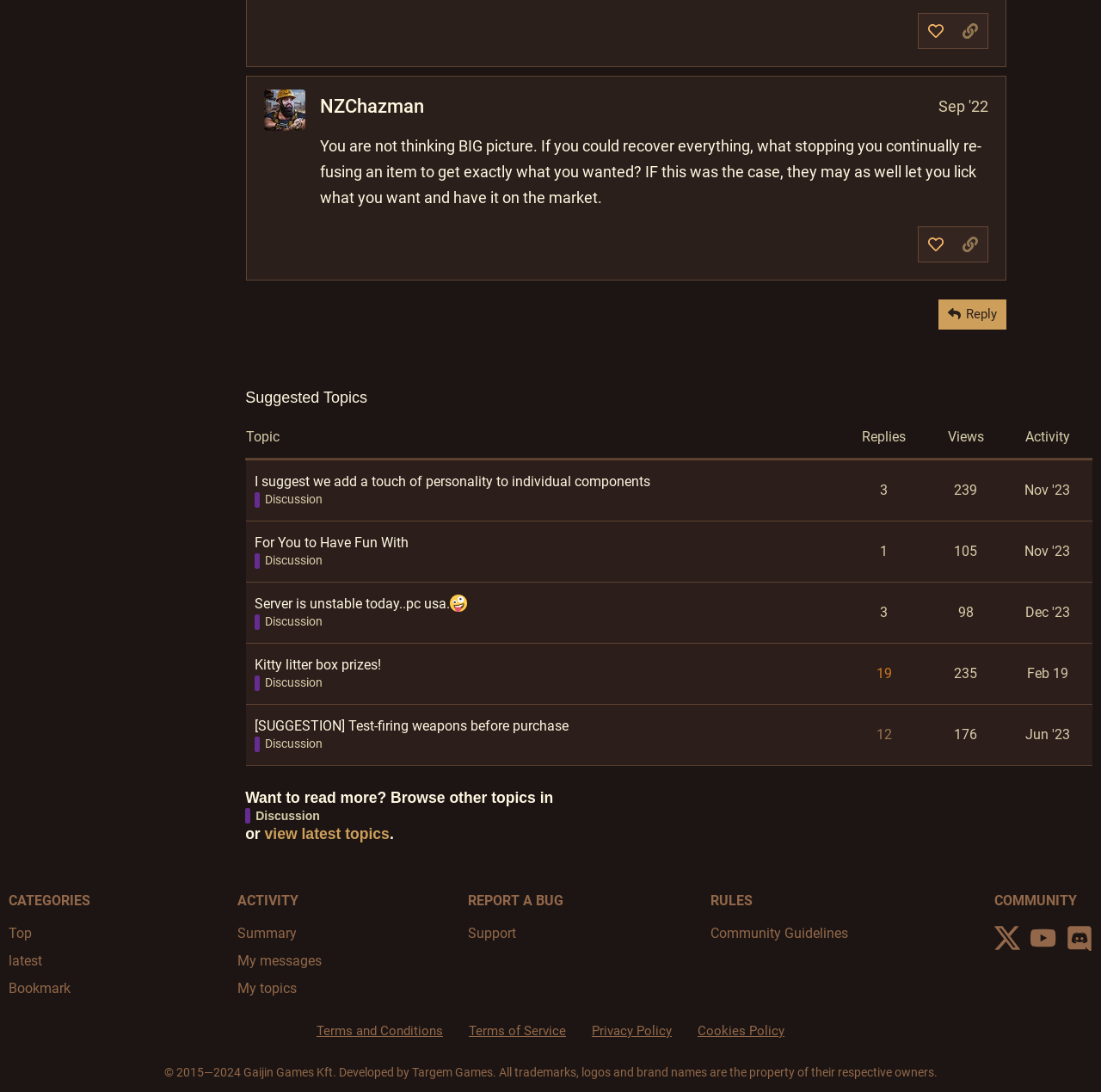Carefully examine the image and provide an in-depth answer to the question: How many replies does the topic 'Kitty litter box prizes!' have?

I found the answer by looking at the Suggested Topics section, where the topic 'Kitty litter box prizes!' has a description 'This topic has 19 replies with a very high like to post ratio'.